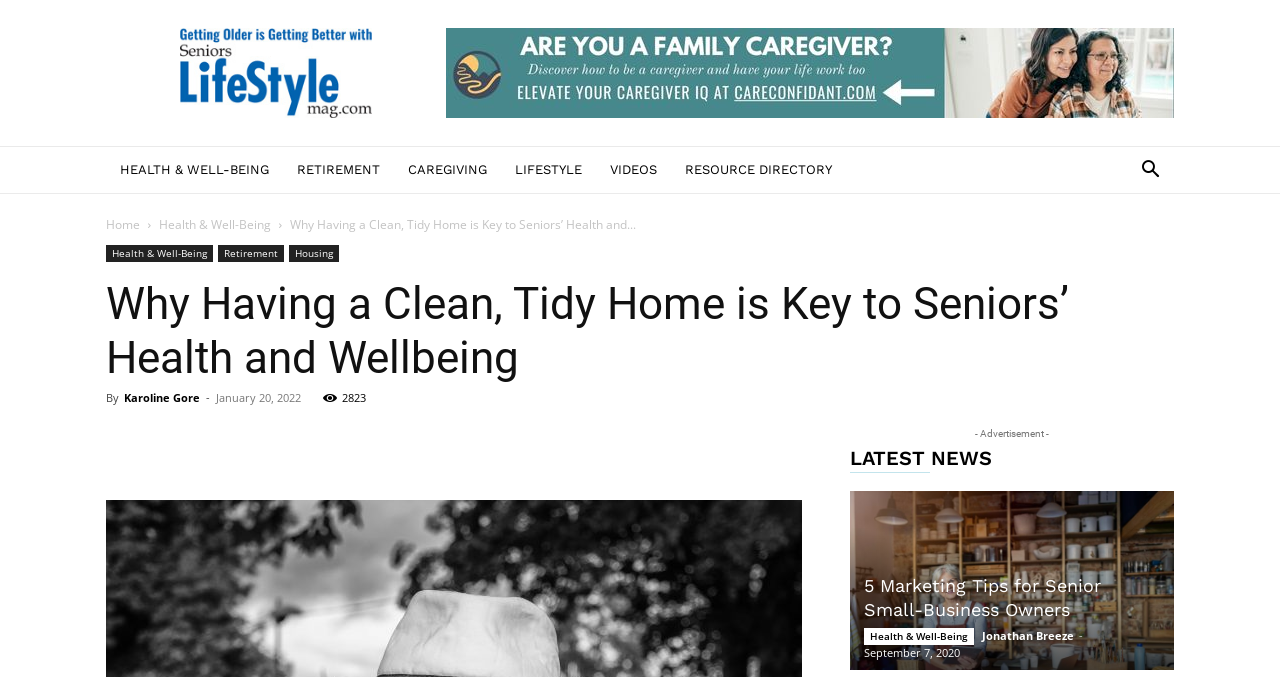Based on the provided description, "Jonathan Breeze", find the bounding box of the corresponding UI element in the screenshot.

[0.767, 0.928, 0.839, 0.95]